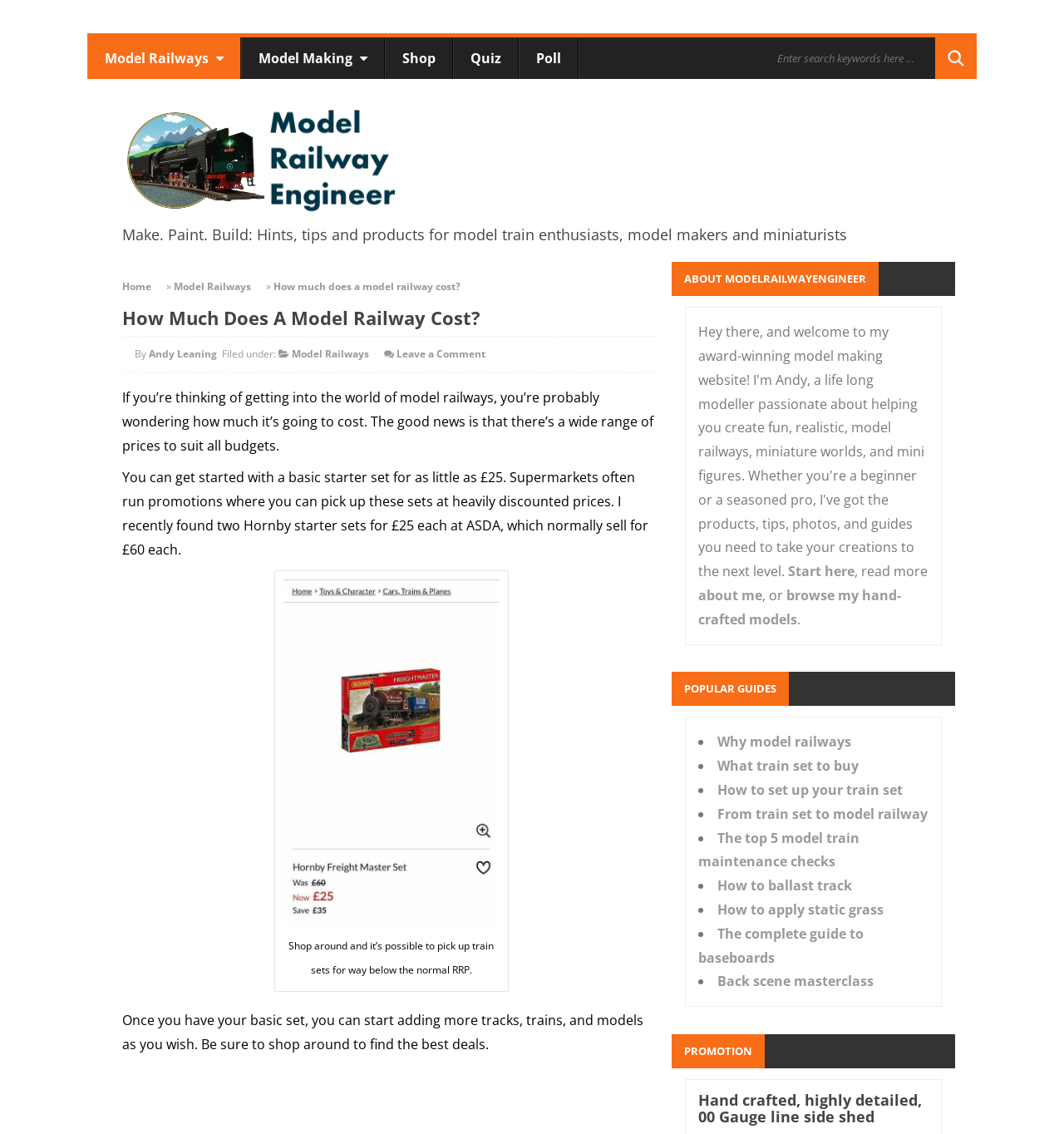Provide a one-word or one-phrase answer to the question:
Who wrote the article 'How much does a model railway cost?'?

Andy Leaning